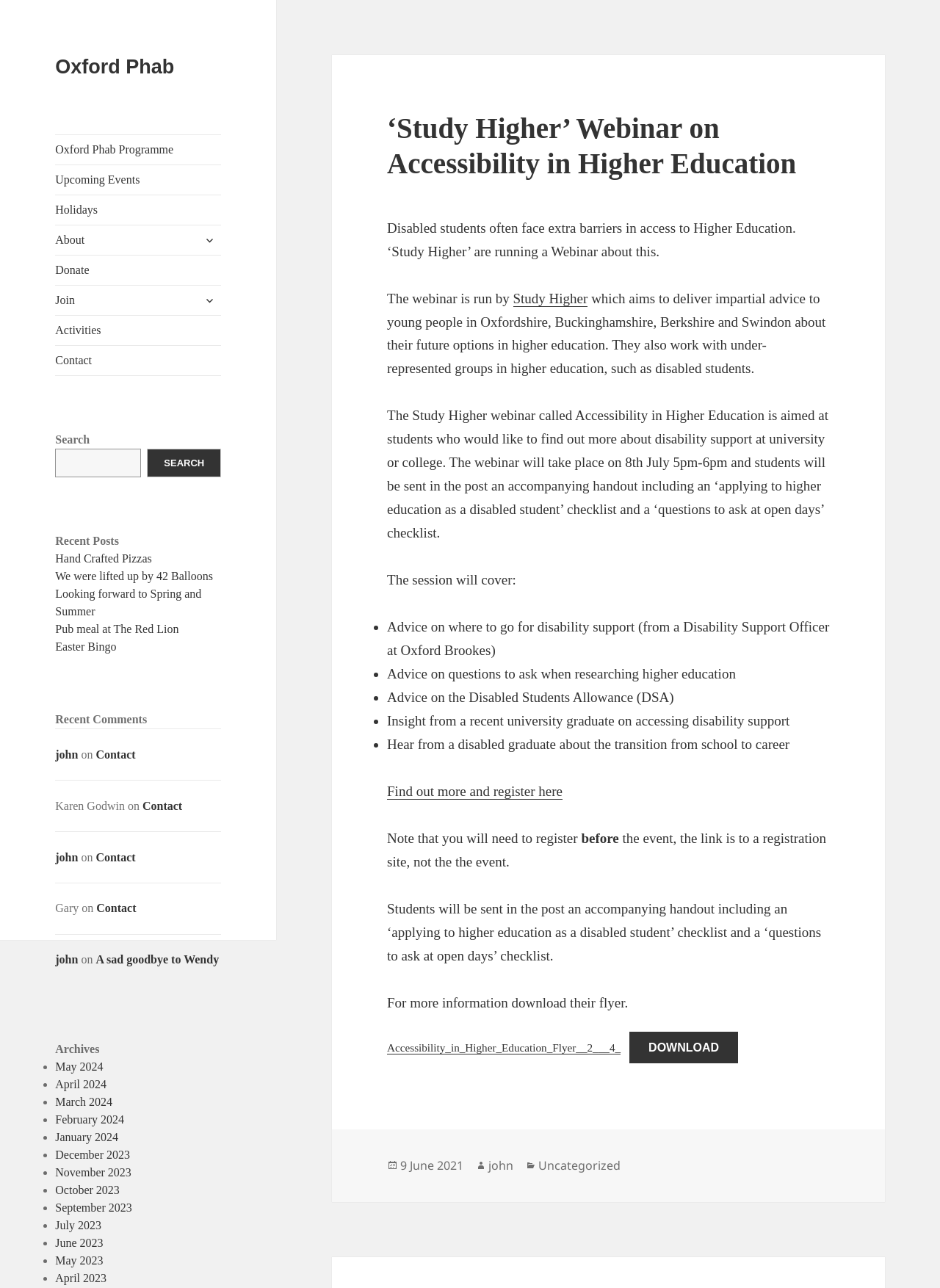Determine the bounding box coordinates of the clickable region to follow the instruction: "Browse the 'Keycaps' section".

None